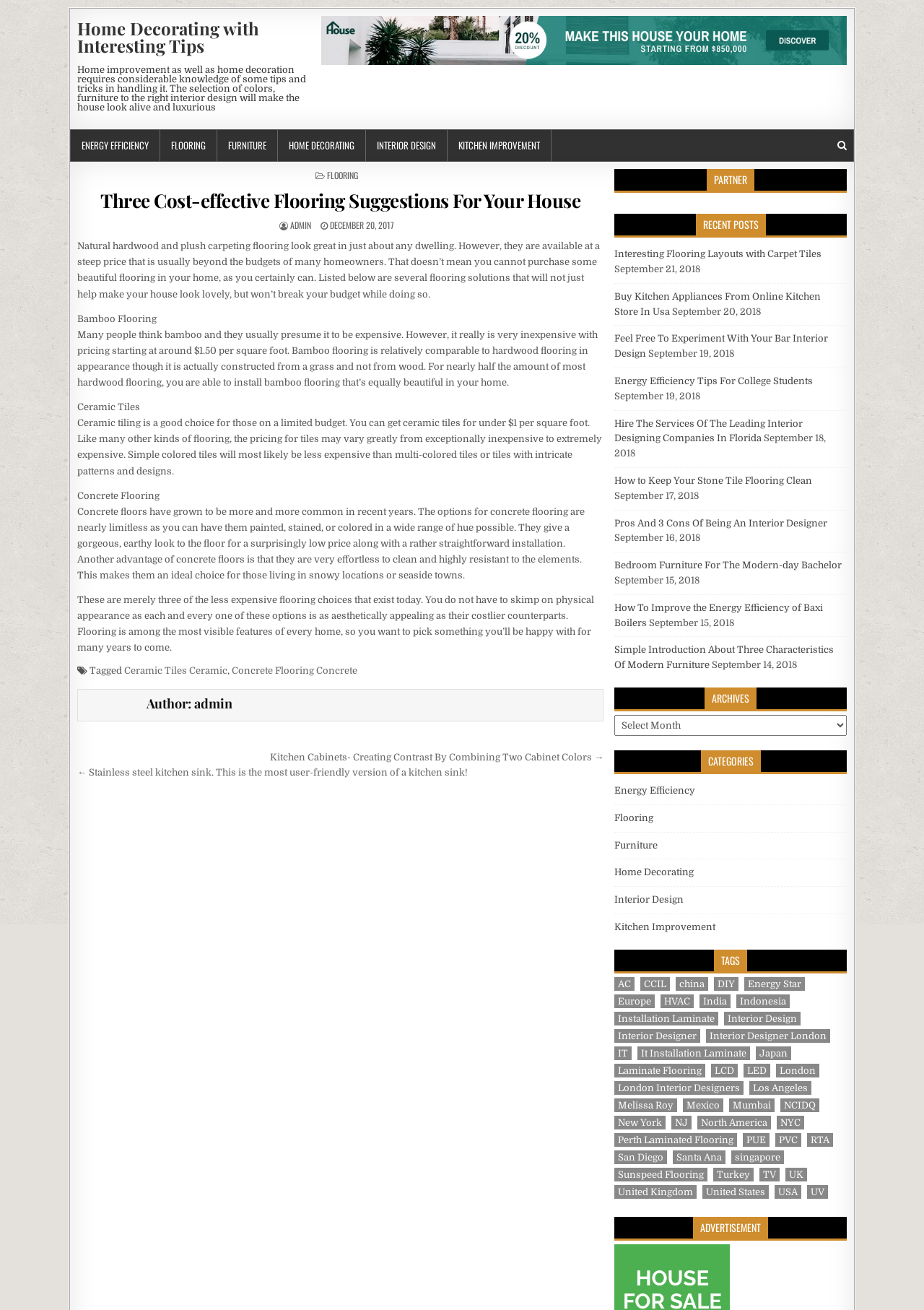Please determine the bounding box coordinates of the clickable area required to carry out the following instruction: "Click on the 'Energy Efficiency' category". The coordinates must be four float numbers between 0 and 1, represented as [left, top, right, bottom].

[0.665, 0.599, 0.753, 0.607]